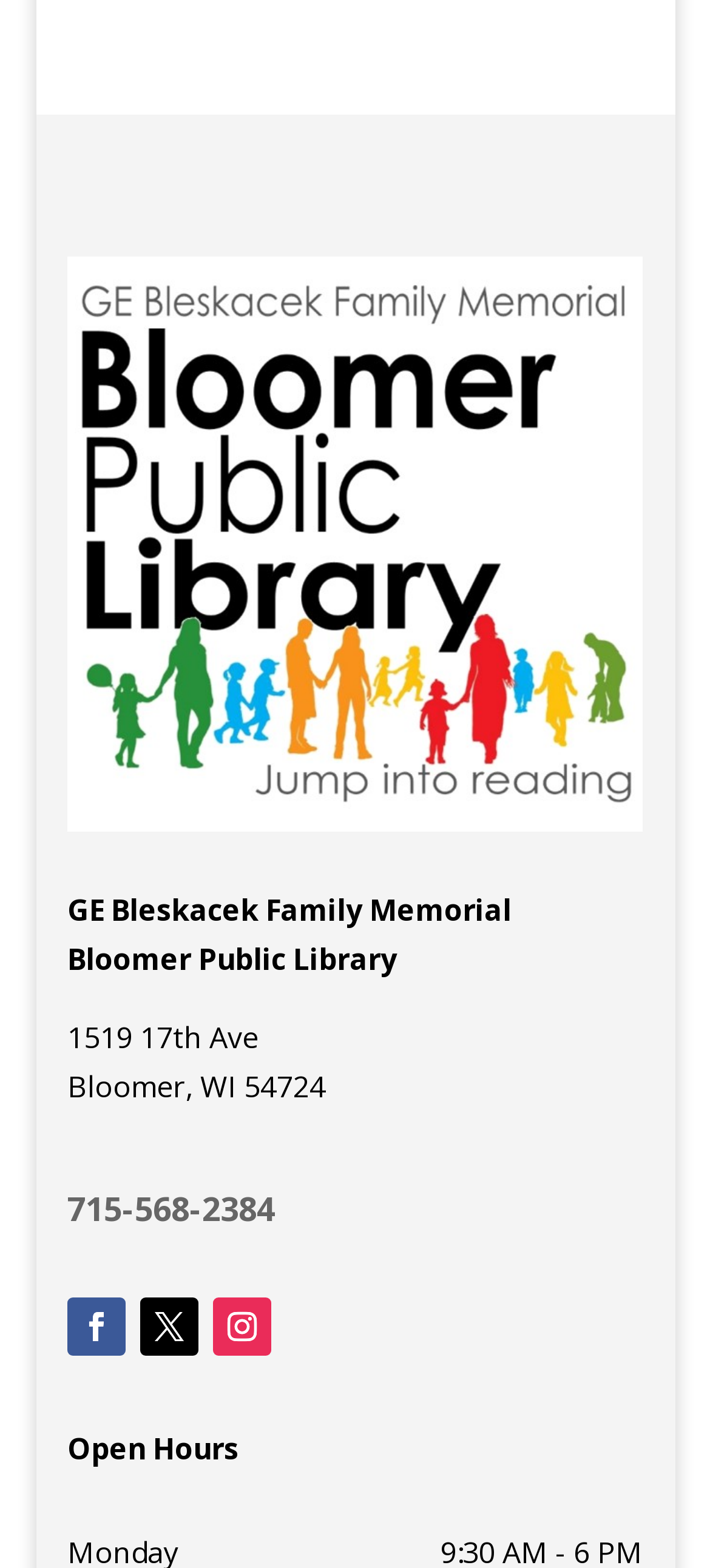Refer to the screenshot and give an in-depth answer to this question: How many social media links are present?

There are three social media links present, which can be identified by their OCR text content of '', '', and ''. These links have bounding box coordinates of [0.095, 0.827, 0.177, 0.864], [0.198, 0.827, 0.28, 0.864], and [0.3, 0.827, 0.382, 0.864] respectively.